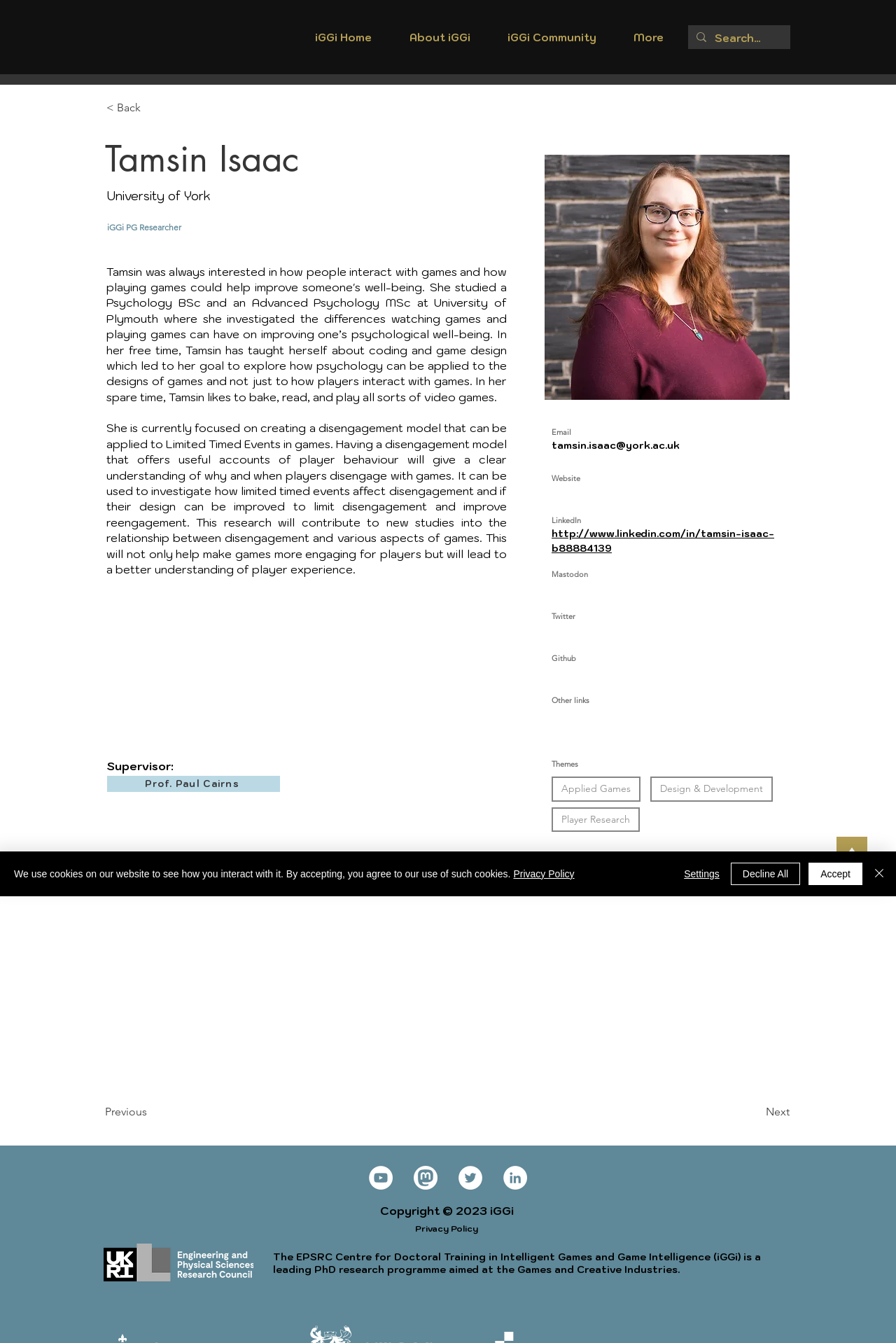Please pinpoint the bounding box coordinates for the region I should click to adhere to this instruction: "click the Previous button in the slideshow".

[0.089, 0.014, 0.127, 0.041]